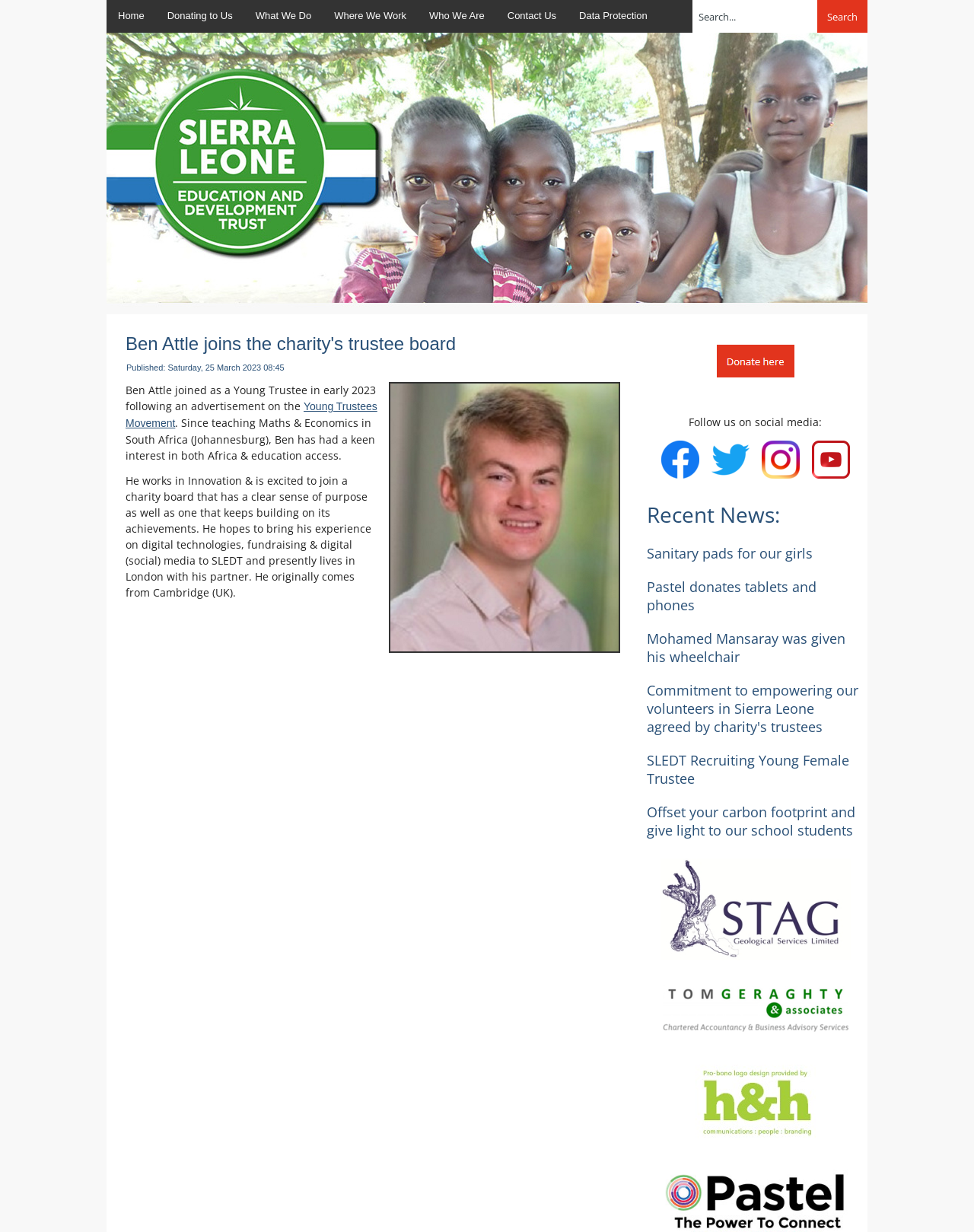Extract the bounding box of the UI element described as: "alt="HH Comms"".

[0.668, 0.864, 0.883, 0.925]